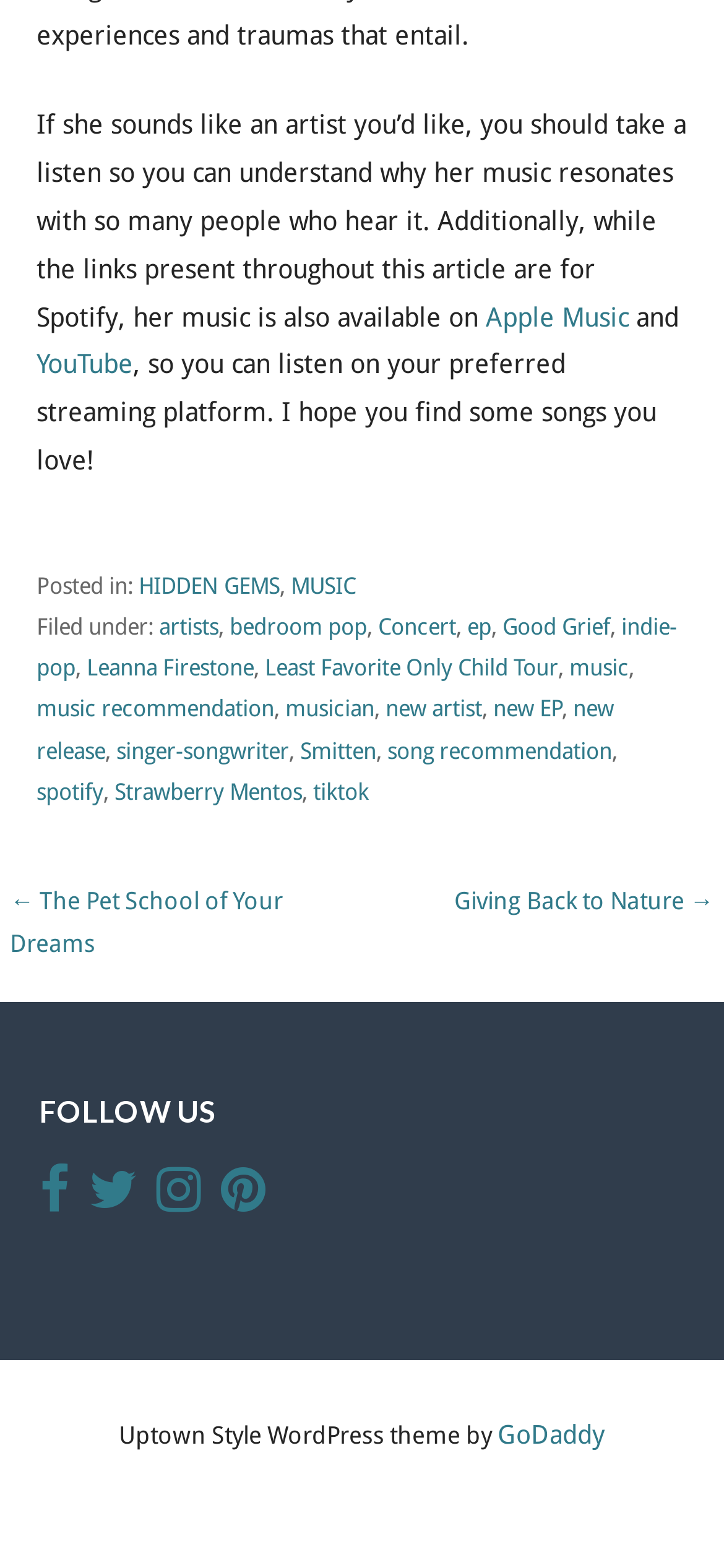Using the image as a reference, answer the following question in as much detail as possible:
What is the name of the artist mentioned?

The answer can be found in the footer section of the webpage, where it says 'Filed under: artists, bedroom pop, ... Leanna Firestone ...'. This indicates that Leanna Firestone is the artist being referred to in the article.